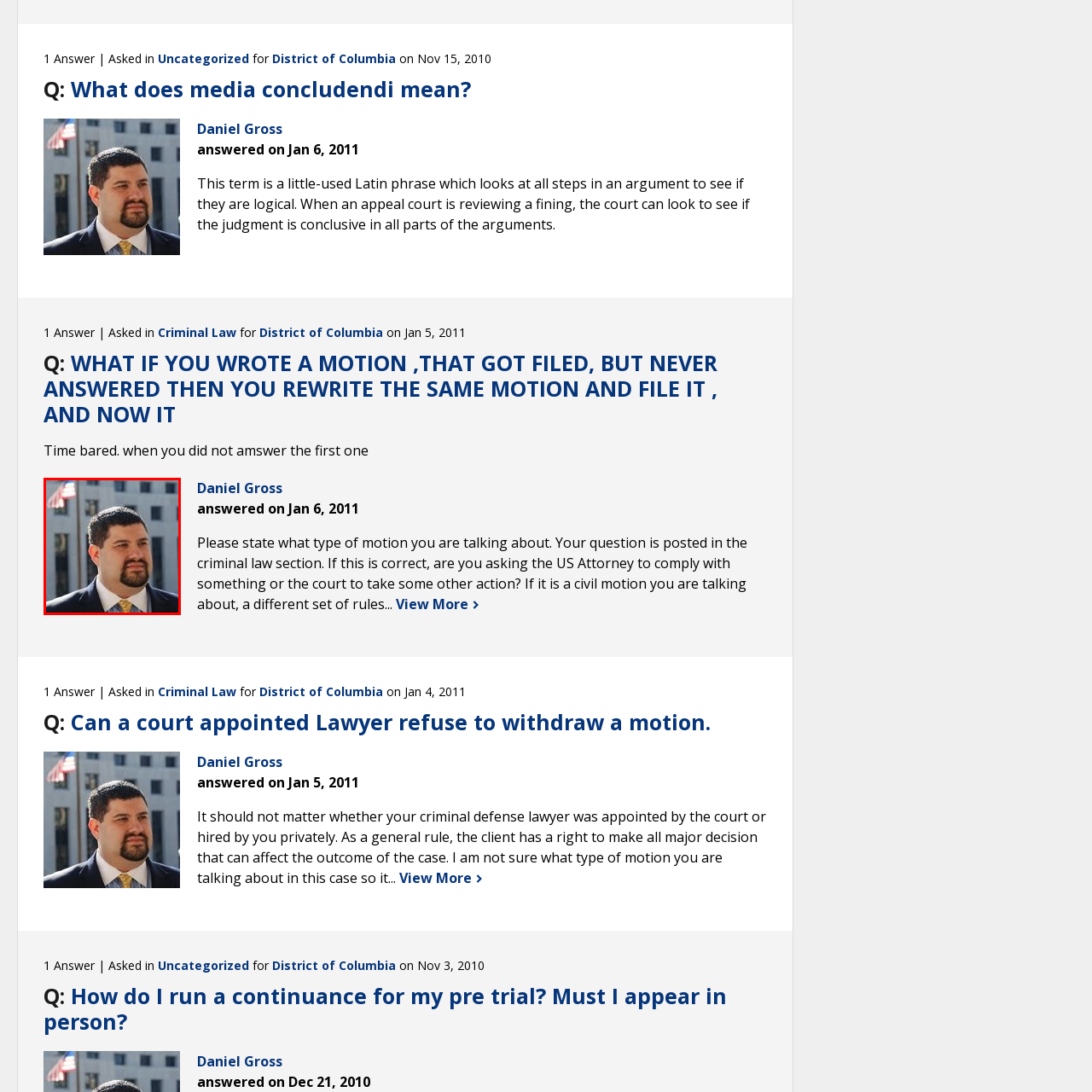Generate a detailed caption for the picture within the red-bordered area.

The image features a man with a prominent beard and short hair, dressed in a dark suit with a light-colored tie, standing outdoors. He is in front of a building, presumably in an urban setting, where a flag can be seen in the background, suggesting a location of significance, possibly related to legal or governmental affairs. This image is associated with a response to a legal question posed by a user, with the answer credited to Daniel Gross, who has provided insights on various legal topics, particularly in criminal law. The context reveals his role as a knowledgeable figure in the legal field, answering inquiries and offering guidance on legal matters.